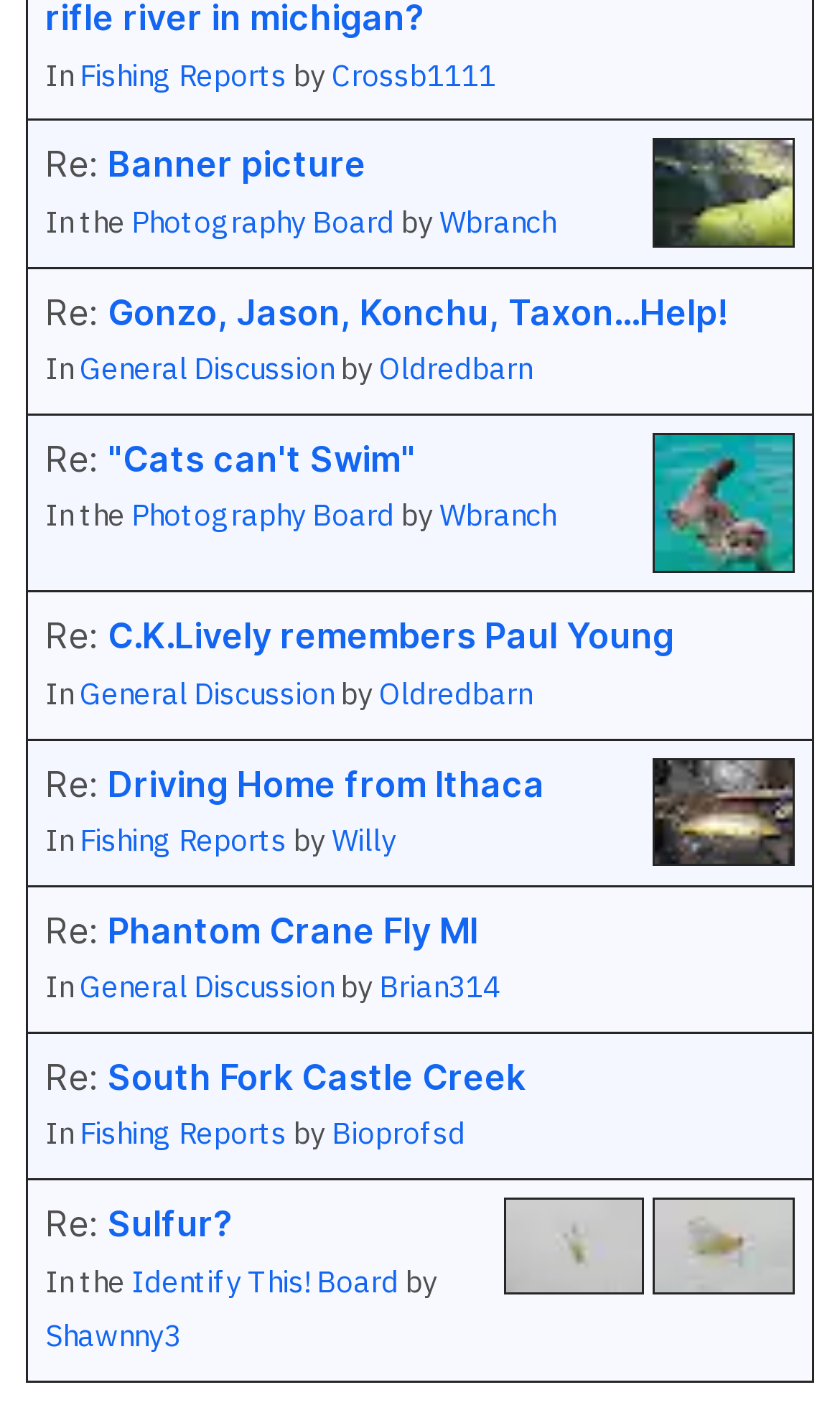Please mark the bounding box coordinates of the area that should be clicked to carry out the instruction: "Go to General Discussion".

[0.095, 0.245, 0.397, 0.273]